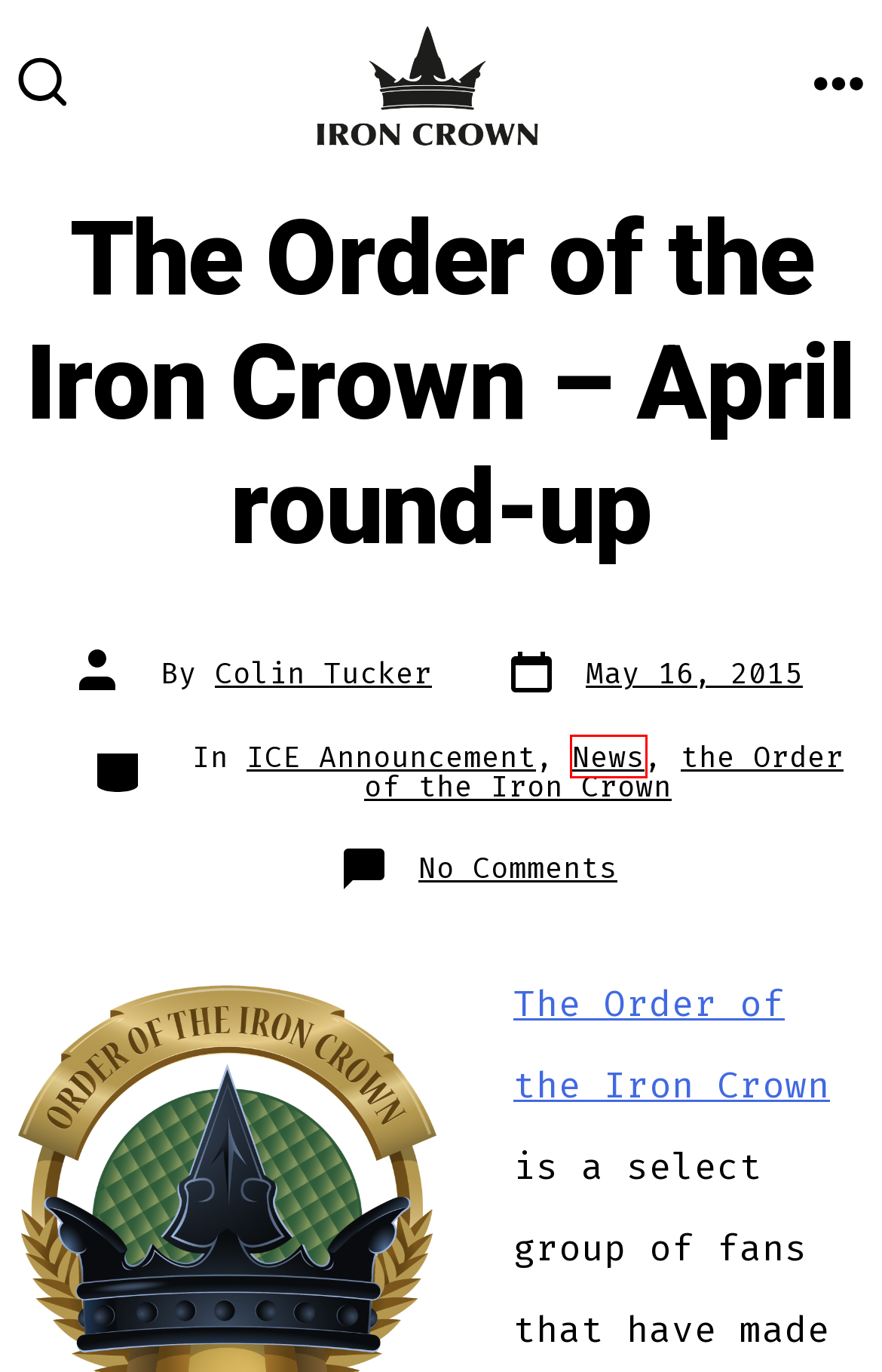Given a screenshot of a webpage with a red bounding box around a UI element, please identify the most appropriate webpage description that matches the new webpage after you click on the element. Here are the candidates:
A. Contact us – Iron Crown Enterprises
B. ICE Announcement – Iron Crown Enterprises
C. Official ICE Forums - Index
D. News – Iron Crown Enterprises
E. Iron Crown Enterprises
F. Colin Tucker – Iron Crown Enterprises
G. The Order of the Iron Crown – Iron Crown Enterprises
H. the Order of the Iron Crown – Iron Crown Enterprises

D